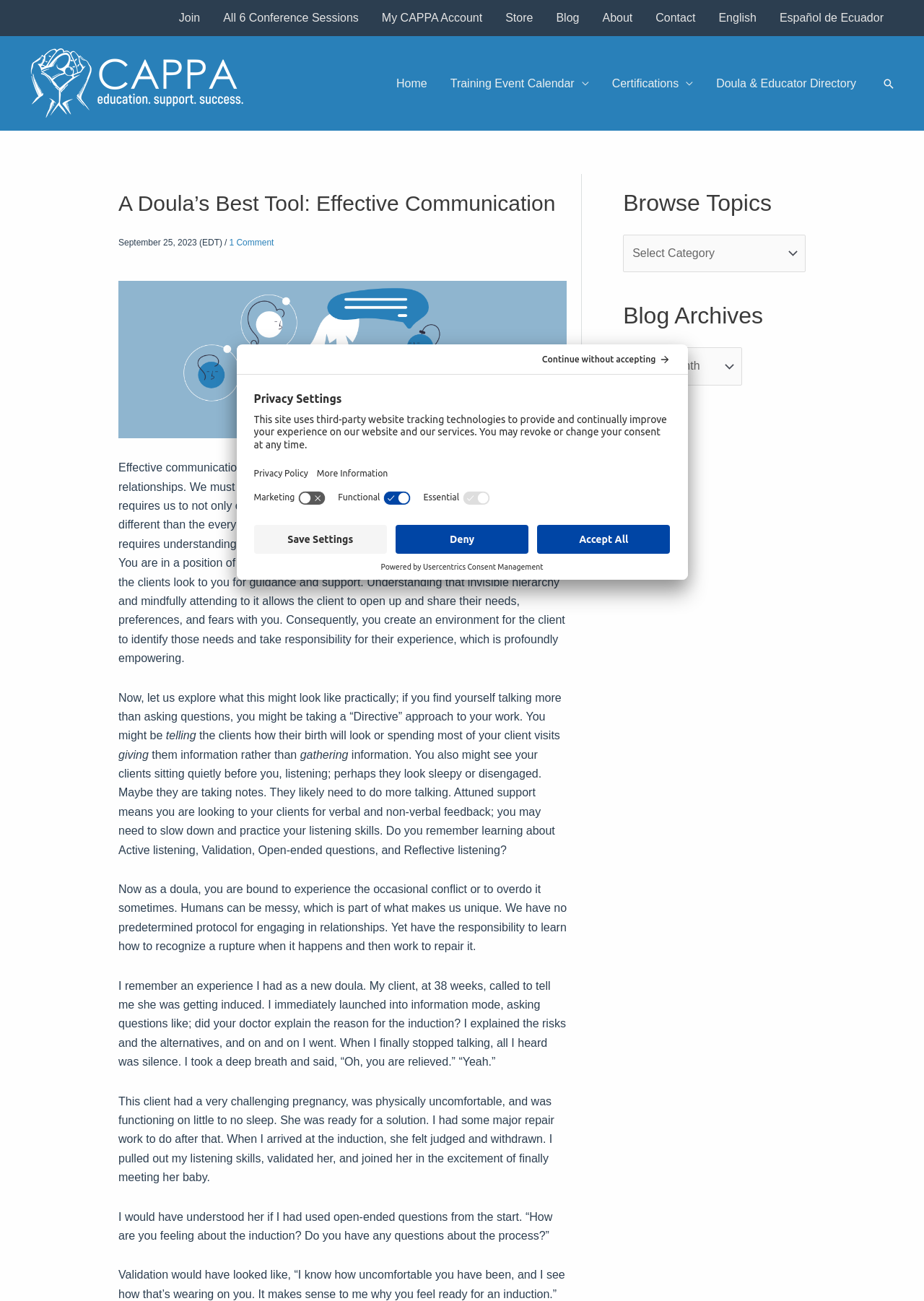Please find the bounding box coordinates of the element that needs to be clicked to perform the following instruction: "Click on the 'Join' link". The bounding box coordinates should be four float numbers between 0 and 1, represented as [left, top, right, bottom].

[0.181, 0.0, 0.229, 0.028]